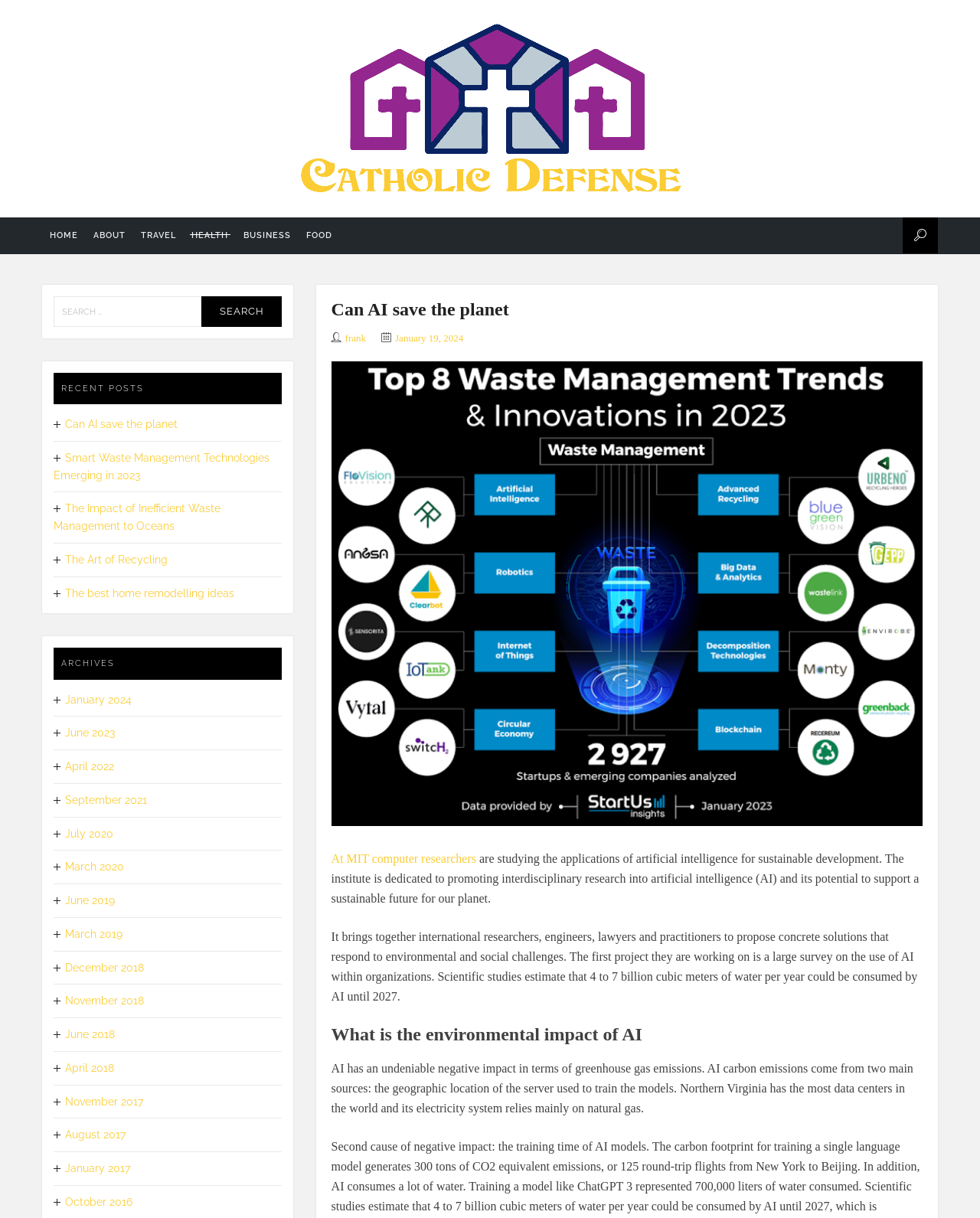Find the bounding box coordinates of the clickable area required to complete the following action: "Click the 'HOME' link".

[0.043, 0.179, 0.088, 0.209]